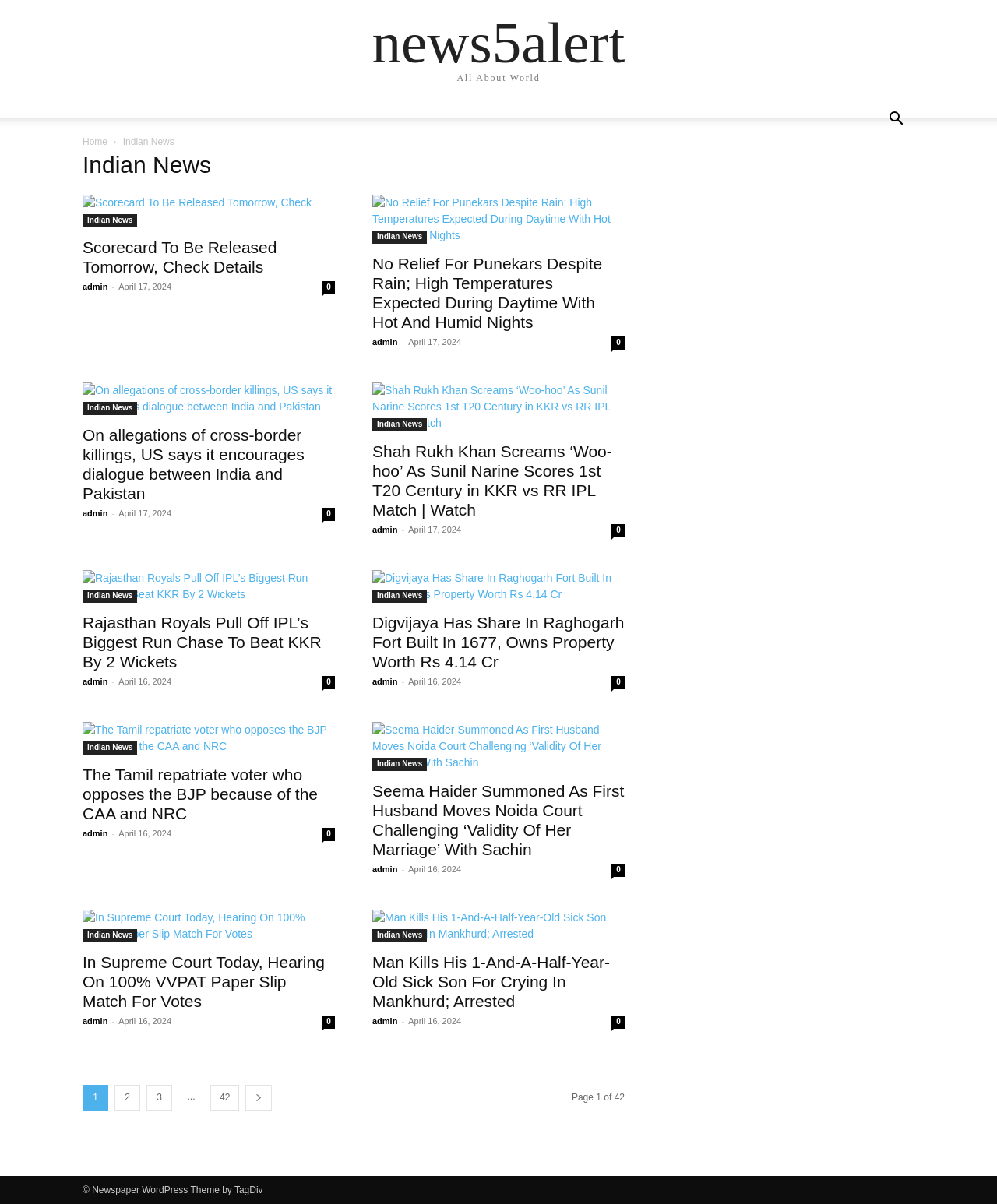Give a full account of the webpage's elements and their arrangement.

The webpage is a news website with the title "Indian News – news5alert". At the top, there is a link to "news5alert" and a static text "All About World". A search button is located to the right of the title. Below the title, there are several news articles with headings, images, and links to read more.

The first article has a heading "Scorecard To Be Released Tomorrow, Check Details" with an image and a link to read more. Below it, there is a link to "Indian News" and a time stamp "April 17, 2024". To the right of the article, there is a link to "admin" and a separator line.

The second article has a heading "No Relief For Punekars Despite Rain; High Temperatures Expected During Daytime With Hot And Humid Nights" with an image and a link to read more. Below it, there is a link to "Indian News" and a time stamp "April 17, 2024". To the right of the article, there is a link to "admin" and a separator line.

This pattern continues with multiple news articles, each with a heading, image, and link to read more. The articles are separated by links to "Indian News" and time stamps. There are also links to "admin" and separator lines to the right of each article.

The webpage has a total of 9 news articles, each with a unique heading and image. The articles are arranged in a vertical column, with the most recent articles at the top.